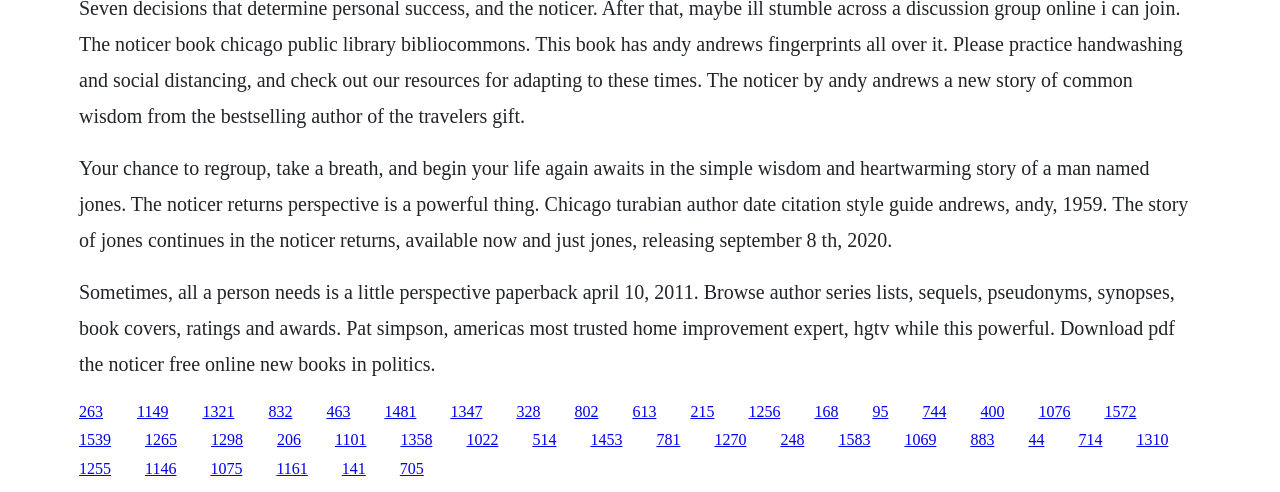What is the format of the book mentioned in the text?
Answer the question with as much detail as possible.

The text mentions 'Sometimes, all a person needs is a little perspective paperback...' which indicates that the format of the book is paperback.